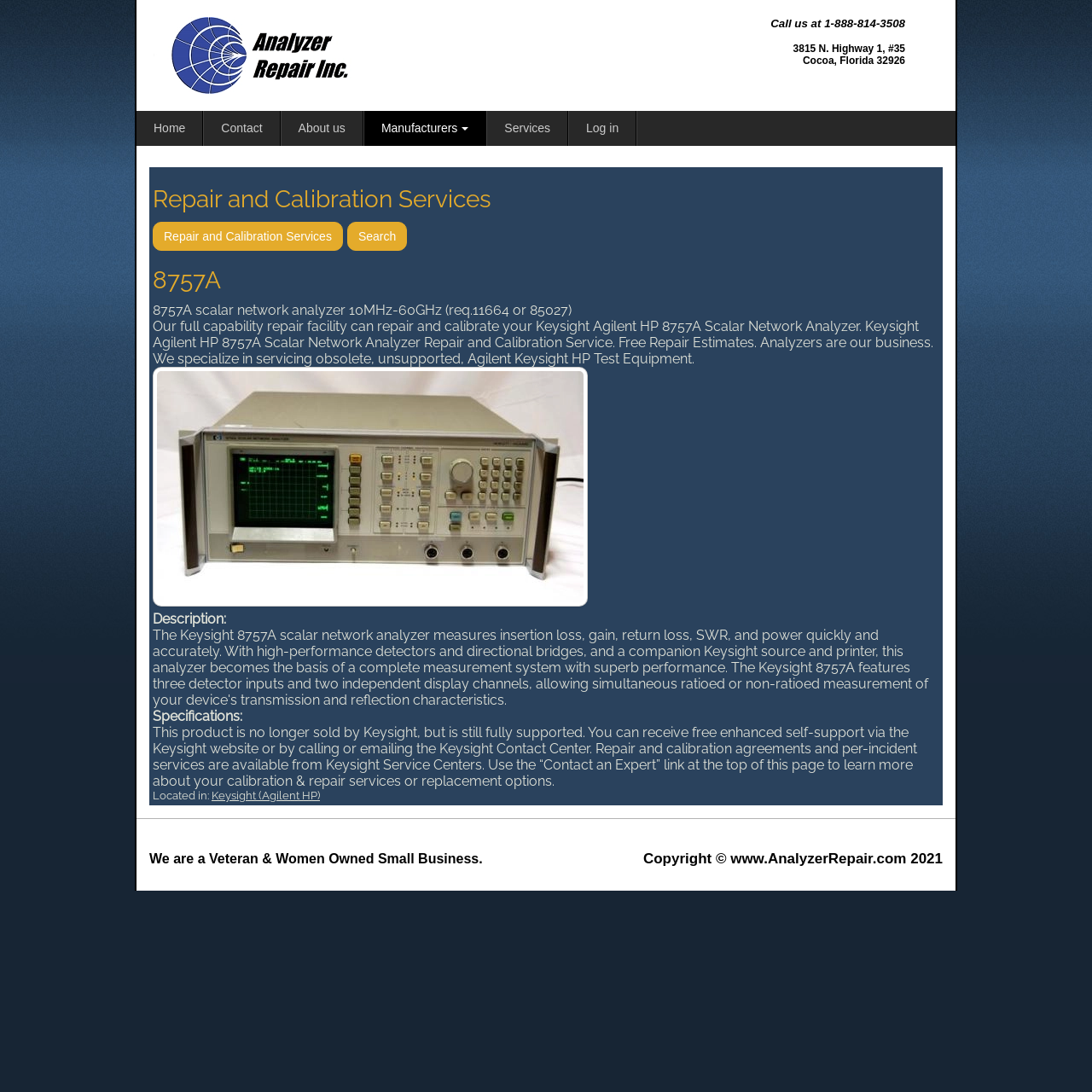Offer a thorough description of the webpage.

The webpage is about the repair and calibration services for Keysight Agilent HP 8757A Scalar Network Analyzer. At the top left, there is a logo of Analyzer Repair Inc, accompanied by a link to the company's website. Next to it, there is a phone number and address of the company. 

Below the logo, there is a navigation menu with links to different sections of the website, including Home, Contact, About us, Manufacturers, Services, and Log in. 

The main content of the webpage is divided into two sections. The left section has a heading "Repair and Calibration Services" and a menu bar with two options: "Repair and Calibration Services" and "Search". Below the menu bar, there is a heading "8757A" and a description of the scalar network analyzer, including its frequency range and requirements. 

The right section of the main content has a detailed description of the repair and calibration services offered, including free repair estimates and specialization in servicing obsolete and unsupported Agilent Keysight HP test equipment. Below this description, there is an image of the HP 8757A scalar network analyzer. 

Further down, there are sections for "Description" and "Specifications" of the product. The webpage also provides information about the product's support status, including the availability of repair and calibration agreements and per-incident services from Keysight Service Centers. 

At the bottom of the webpage, there is a section indicating the company's location and a link to Keysight (Agilent HP). There are also two headings, one stating that the company is a Veteran & Women Owned Small Business, and another displaying the copyright information.